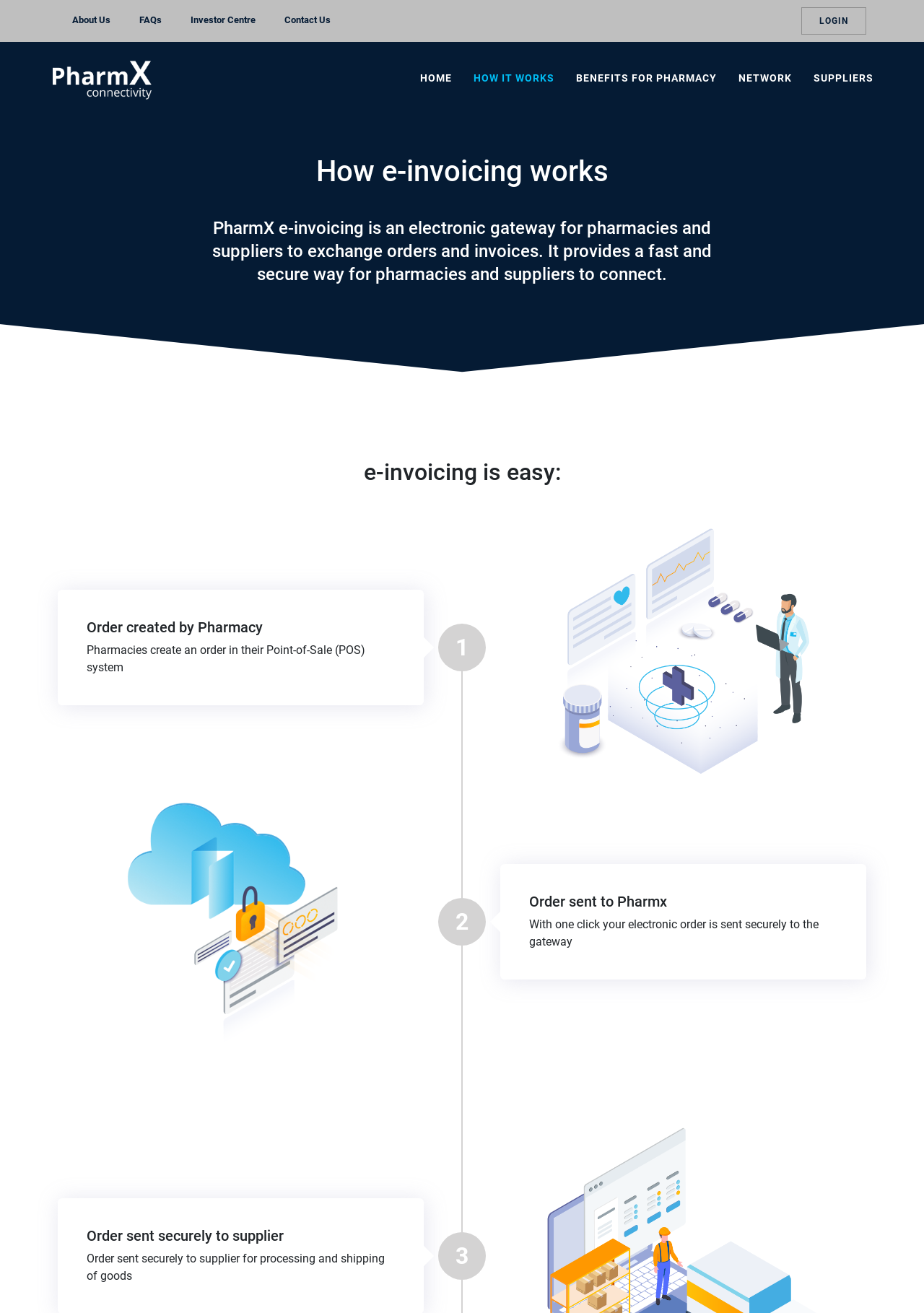Present a detailed account of what is displayed on the webpage.

The webpage is about Pharmx, a platform that facilitates e-invoicing between pharmacies and suppliers. At the top, there are several links, including "About Us", "FAQs", "Investor Centre", and "Contact Us", which are aligned horizontally and take up a small portion of the top section. On the right side of the top section, there is a "LOGIN" link. Below the links, there is a logo of Pharmx, accompanied by a link to the "HOME" page.

The main content of the webpage is divided into sections, each explaining a step in the e-invoicing process. The first section has a heading "How e-invoicing works" and a brief description of the platform. Below this, there is a section with a heading "e-invoicing is easy:" and a series of steps explaining the process.

The first step is "Order created by Pharmacy", accompanied by a static text describing the process and an image illustrating the step. The image is placed to the right of the text. The second step is "Order sent to Pharmx", with a similar layout of text and image. The third step is "Order sent securely to supplier", again with a text and image layout.

Throughout the webpage, there are several headings and static texts that provide a clear and concise explanation of the e-invoicing process. The images are used to illustrate each step, making it easy to understand the process.